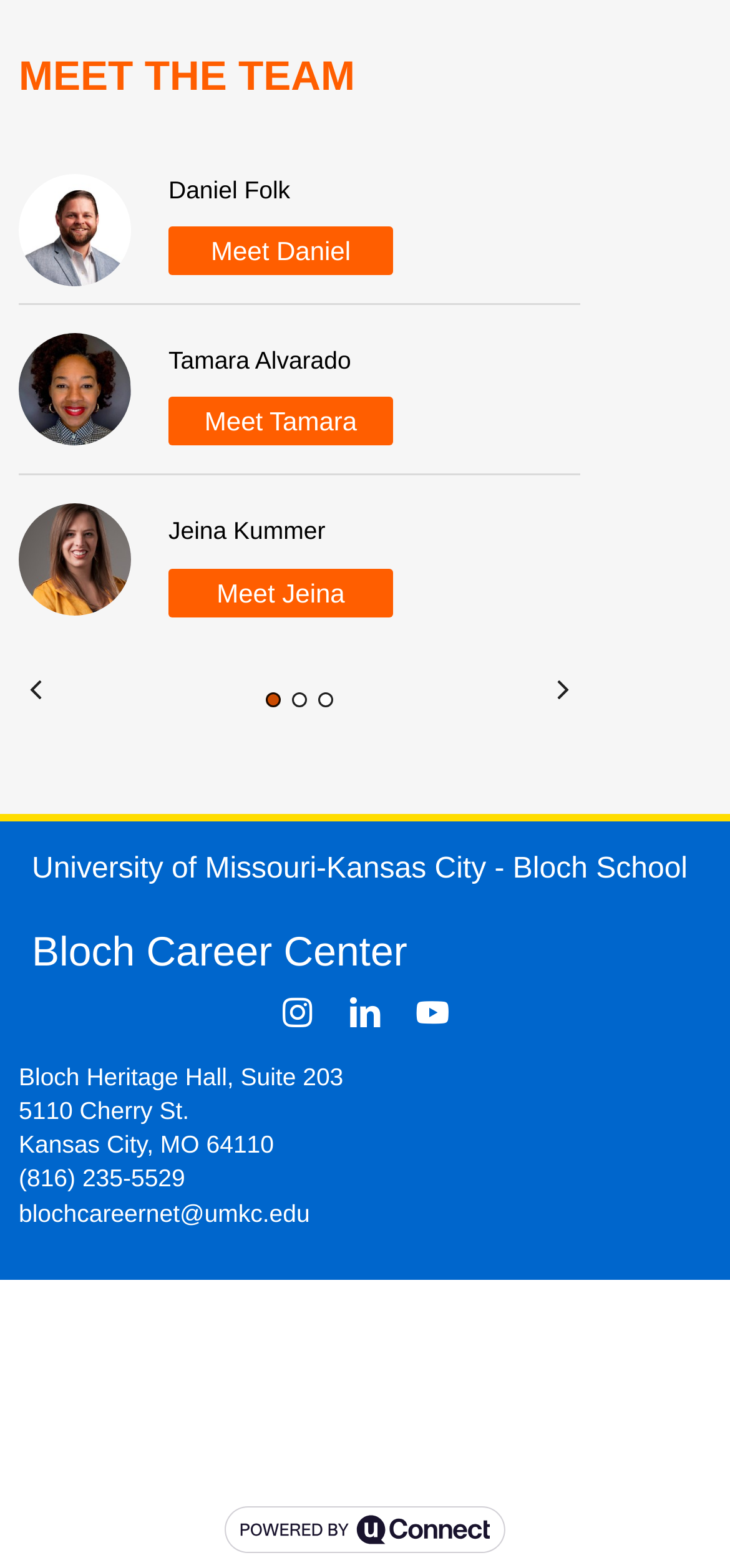Review the image closely and give a comprehensive answer to the question: What is the address of Bloch Career Center?

I found the address by looking at the StaticText elements with the text '5110 Cherry St.', 'Kansas City, MO 64110', and 'Bloch Heritage Hall, Suite 203', which are located at the bottom of the page.